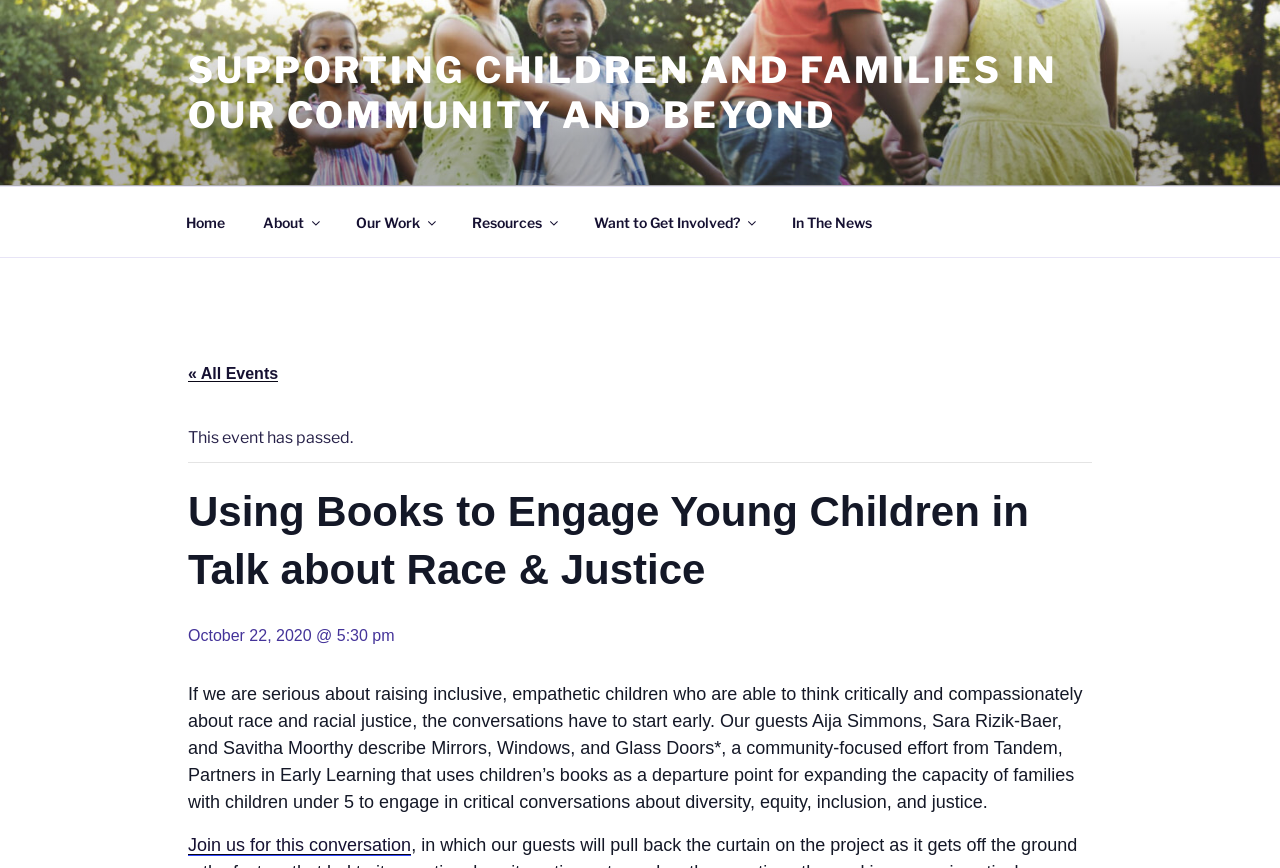How can I join the conversation?
Please describe in detail the information shown in the image to answer the question.

I found the call-to-action to join the conversation by looking at the link element with the text 'Join us for this conversation' which is located at the bottom of the webpage.